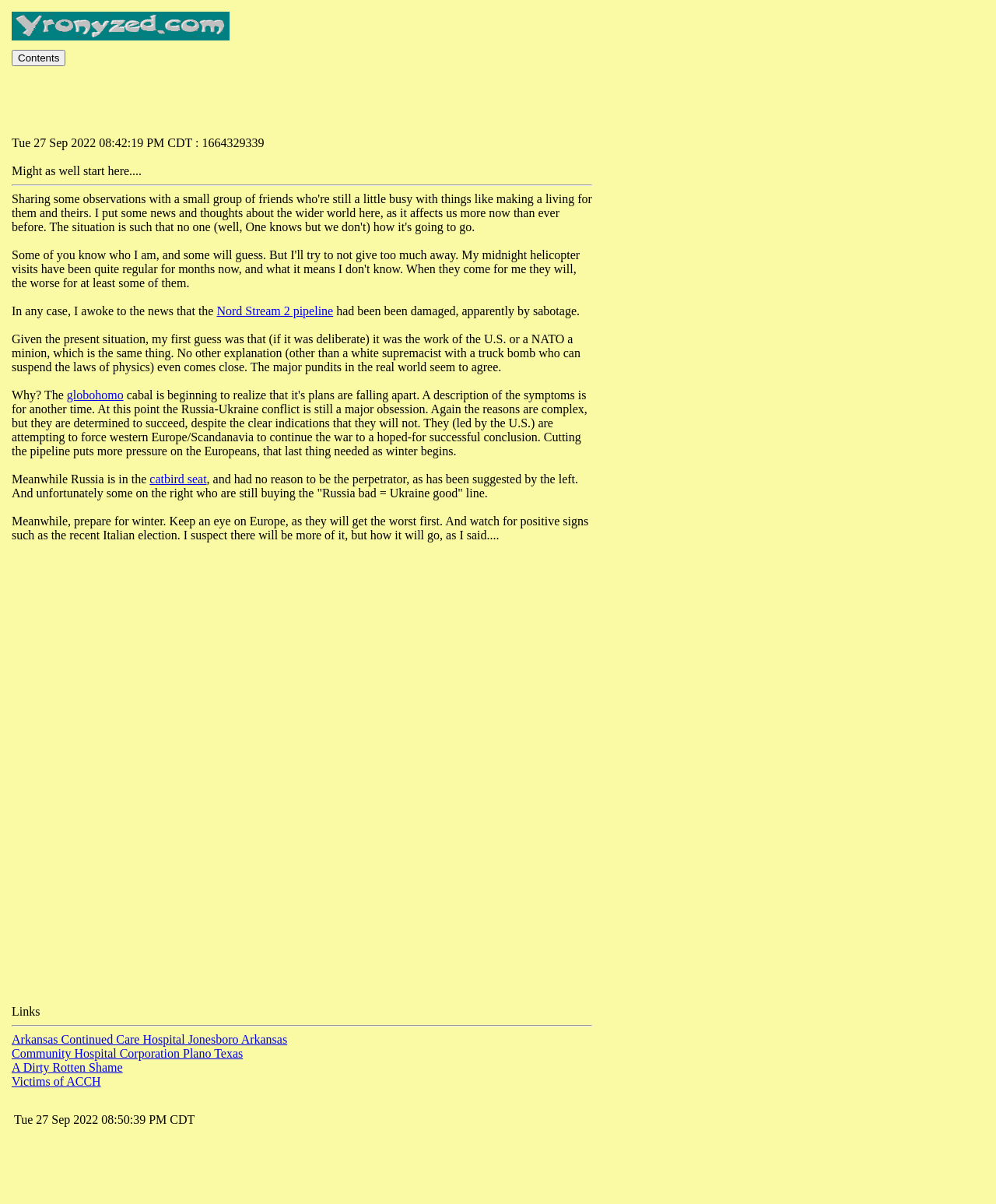What is the first article about?
Ensure your answer is thorough and detailed.

The first article on the webpage is about the Nord Stream 2 pipeline, which is mentioned in the text as being damaged, apparently by sabotage. This is evident from the text 'Might as well start here.... In any case, I awoke to the news that the Nord Stream 2 pipeline had been damaged, apparently by sabotage.'